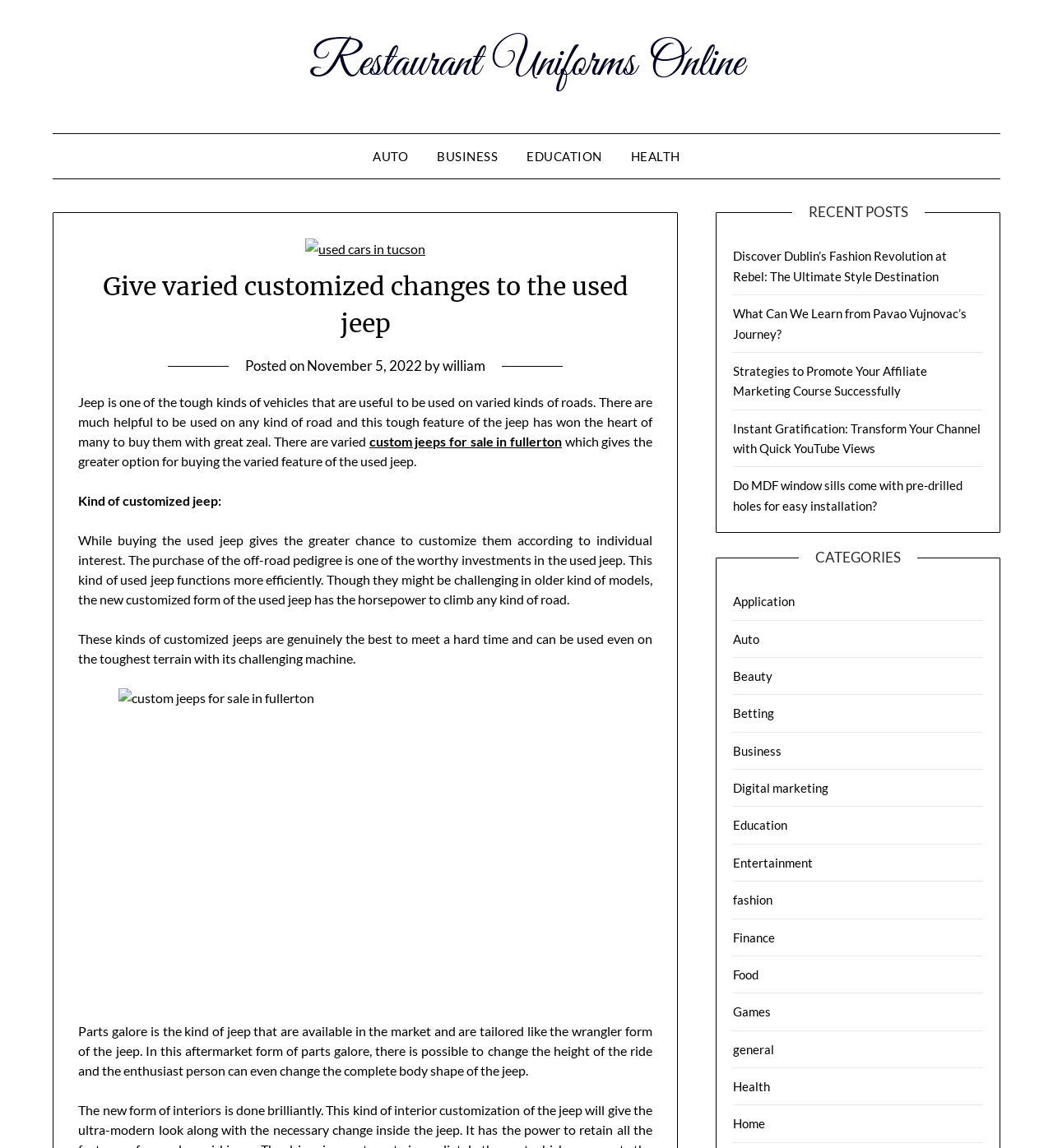Use a single word or phrase to answer the question: 
What is the purpose of customizing a used jeep?

To meet individual interests